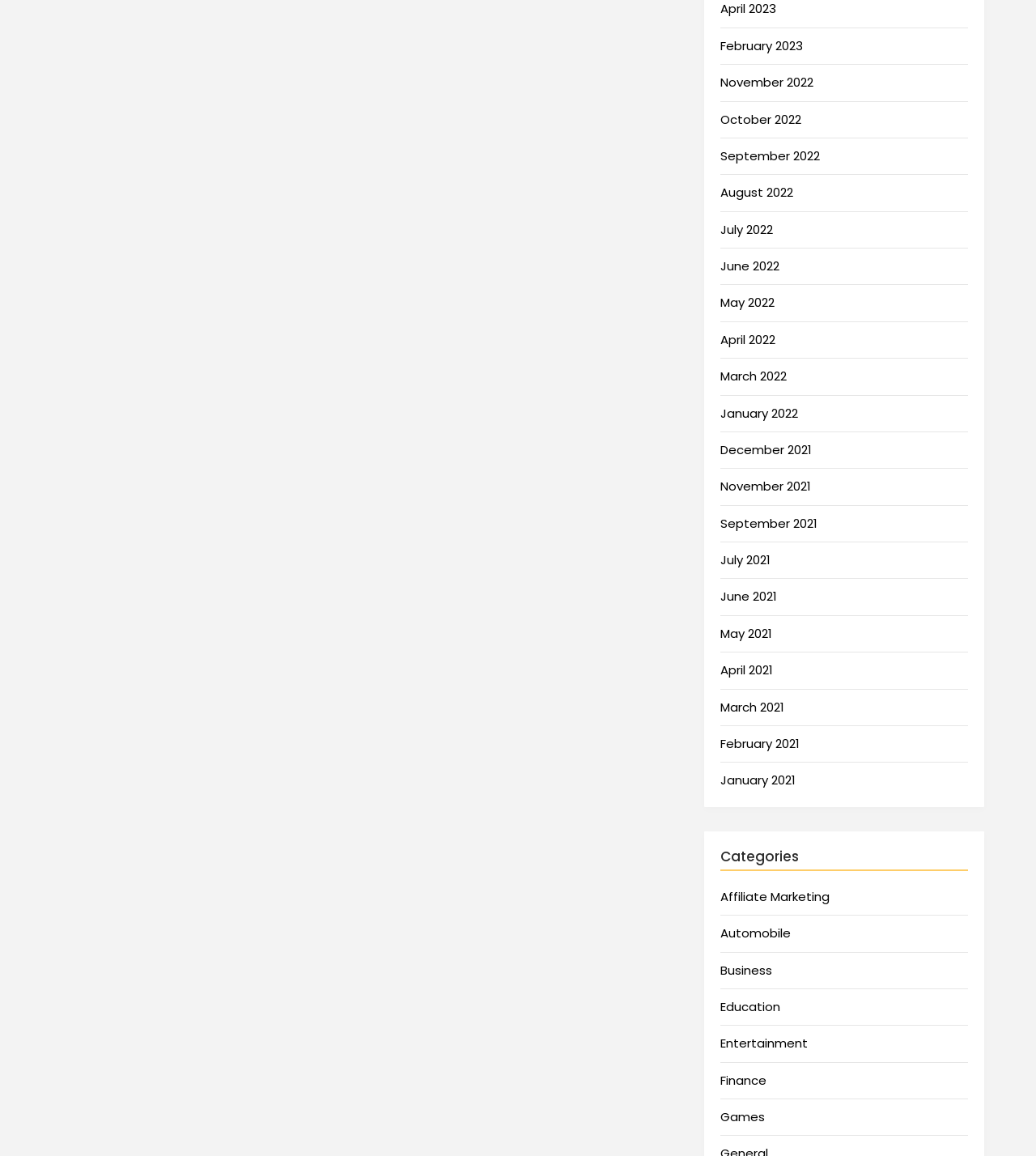Reply to the question below using a single word or brief phrase:
What is the category listed after 'Automobile'?

Business